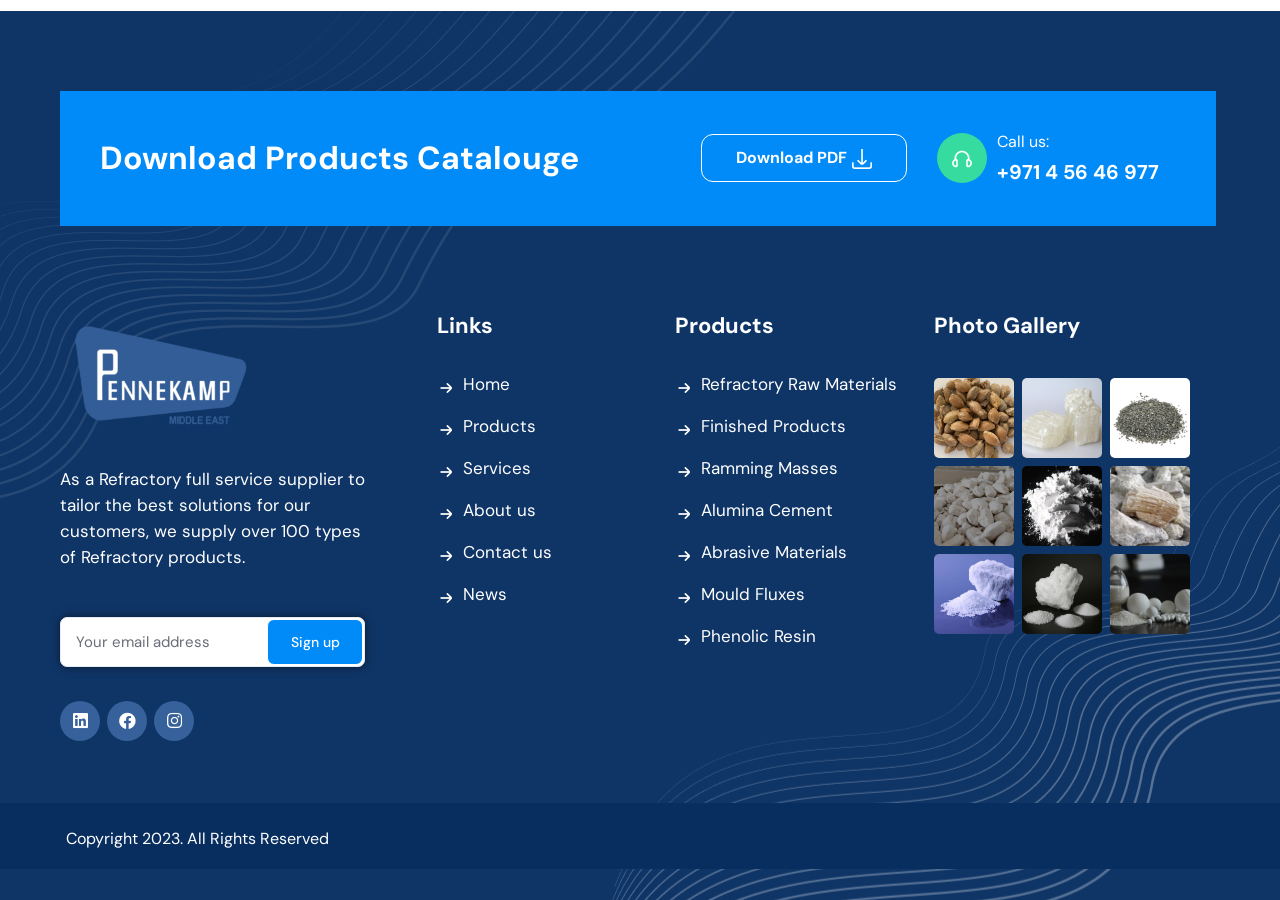Determine the bounding box coordinates of the clickable region to carry out the instruction: "Download products catalogue".

[0.548, 0.149, 0.709, 0.203]